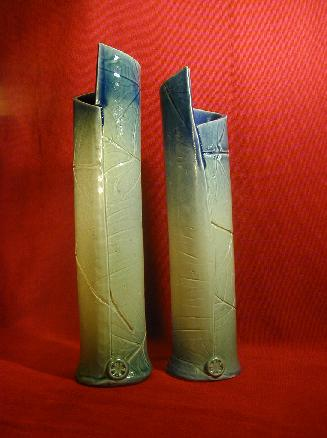From the details in the image, provide a thorough response to the question: What technique was used to create the leaf design?

According to the caption, the leaves were printed on the vases while the clay was still wet, which suggests that the designer used a printing technique to create the leaf design on the vases.